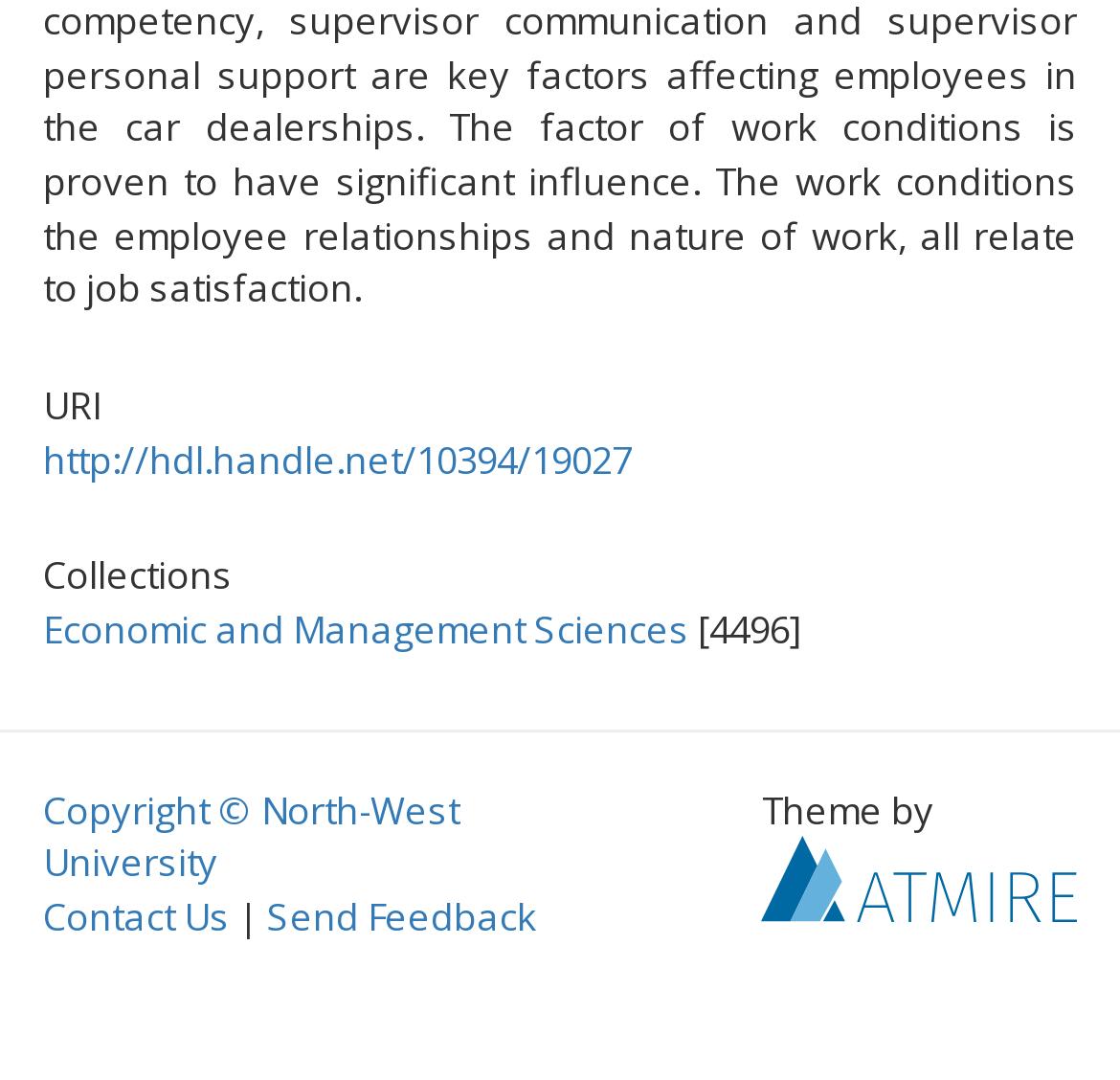Locate the bounding box of the UI element based on this description: "parent_node: Theme by title="Atmire NV"". Provide four float numbers between 0 and 1 as [left, top, right, bottom].

[0.68, 0.787, 0.962, 0.835]